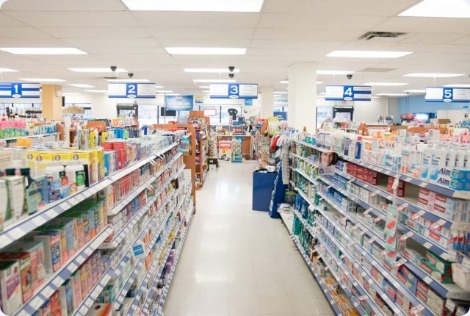Using the information in the image, give a comprehensive answer to the question: 
What is above each aisle?

According to the caption, above each aisle, there is clear signage indicating item categories such as aisle numbers 2 through 5, which helps customers navigate the pharmacy and find the products they need.